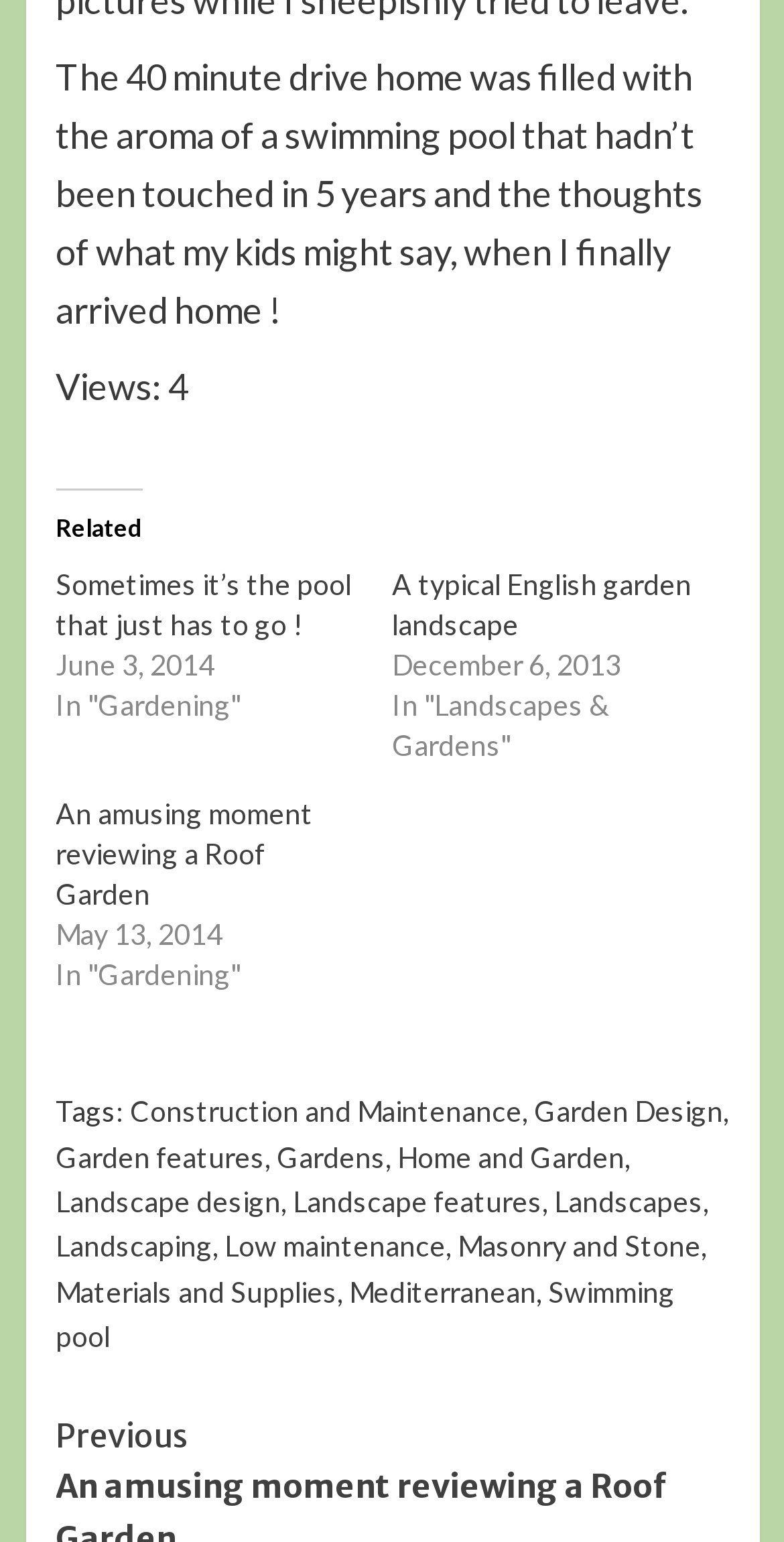Predict the bounding box of the UI element that fits this description: "Mediterranean".

[0.445, 0.826, 0.683, 0.849]